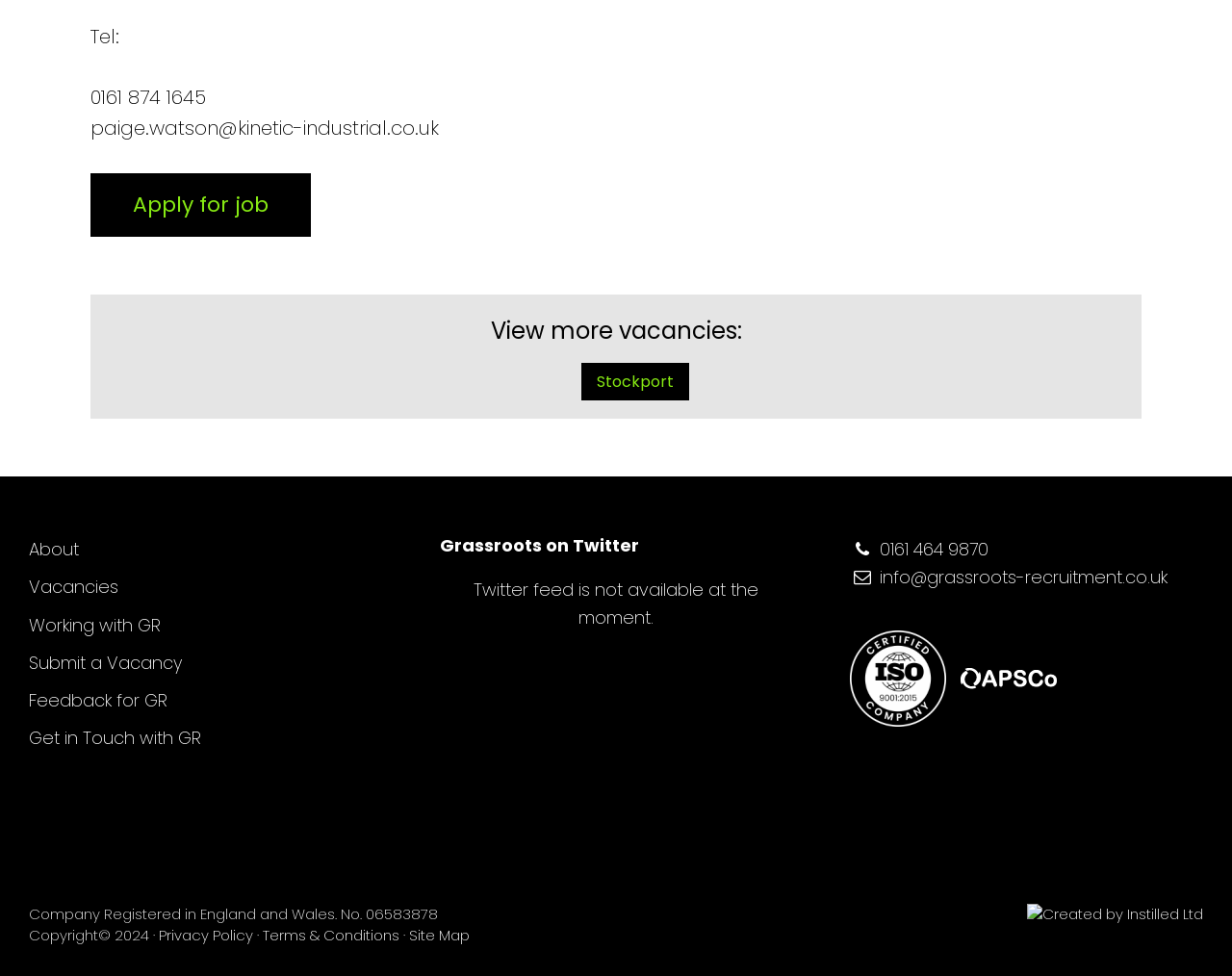Specify the bounding box coordinates of the element's area that should be clicked to execute the given instruction: "Submit a Vacancy". The coordinates should be four float numbers between 0 and 1, i.e., [left, top, right, bottom].

[0.023, 0.666, 0.148, 0.691]